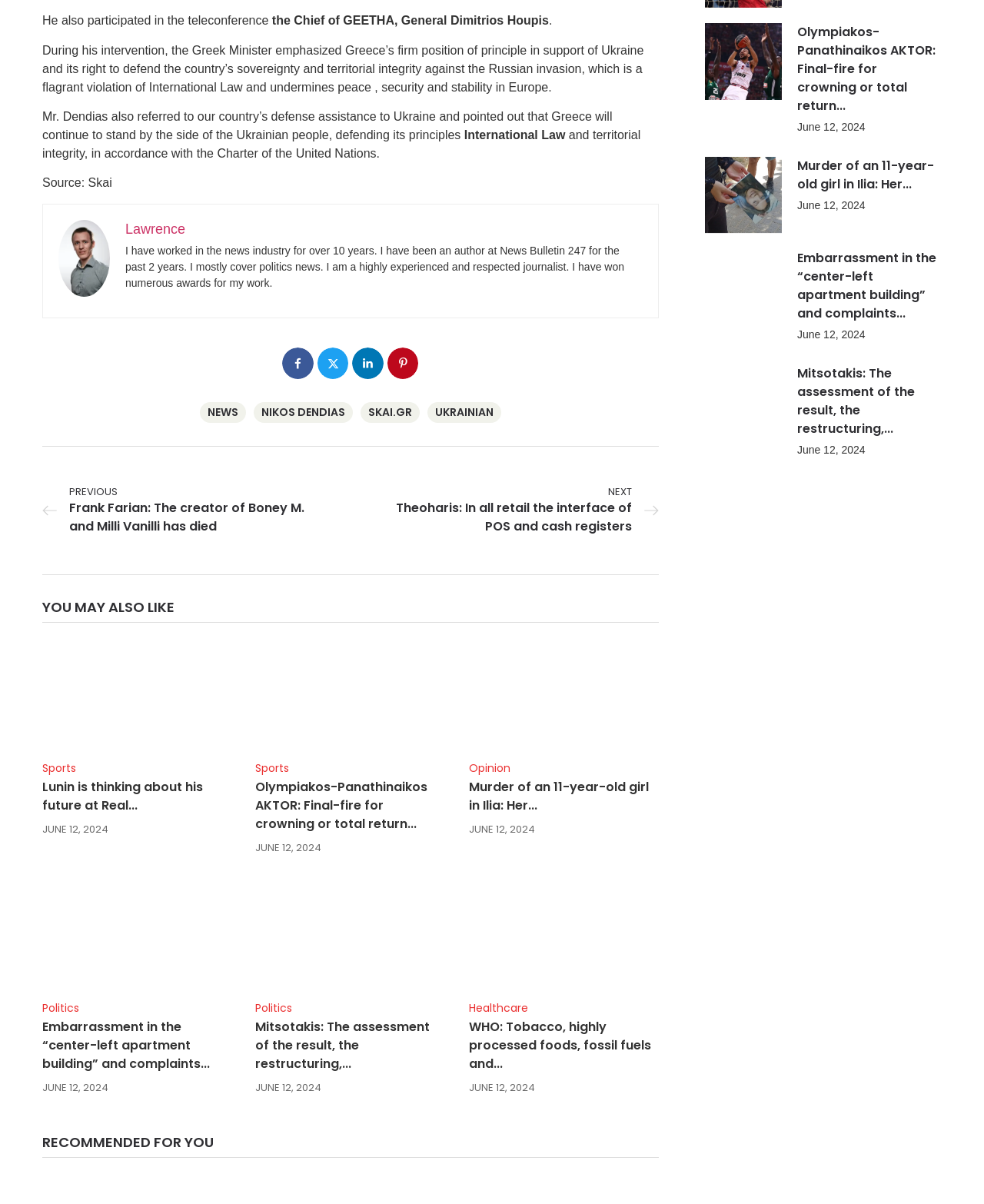Locate the bounding box coordinates of the element's region that should be clicked to carry out the following instruction: "Click on the 'NEWS' link". The coordinates need to be four float numbers between 0 and 1, i.e., [left, top, right, bottom].

[0.203, 0.334, 0.25, 0.351]